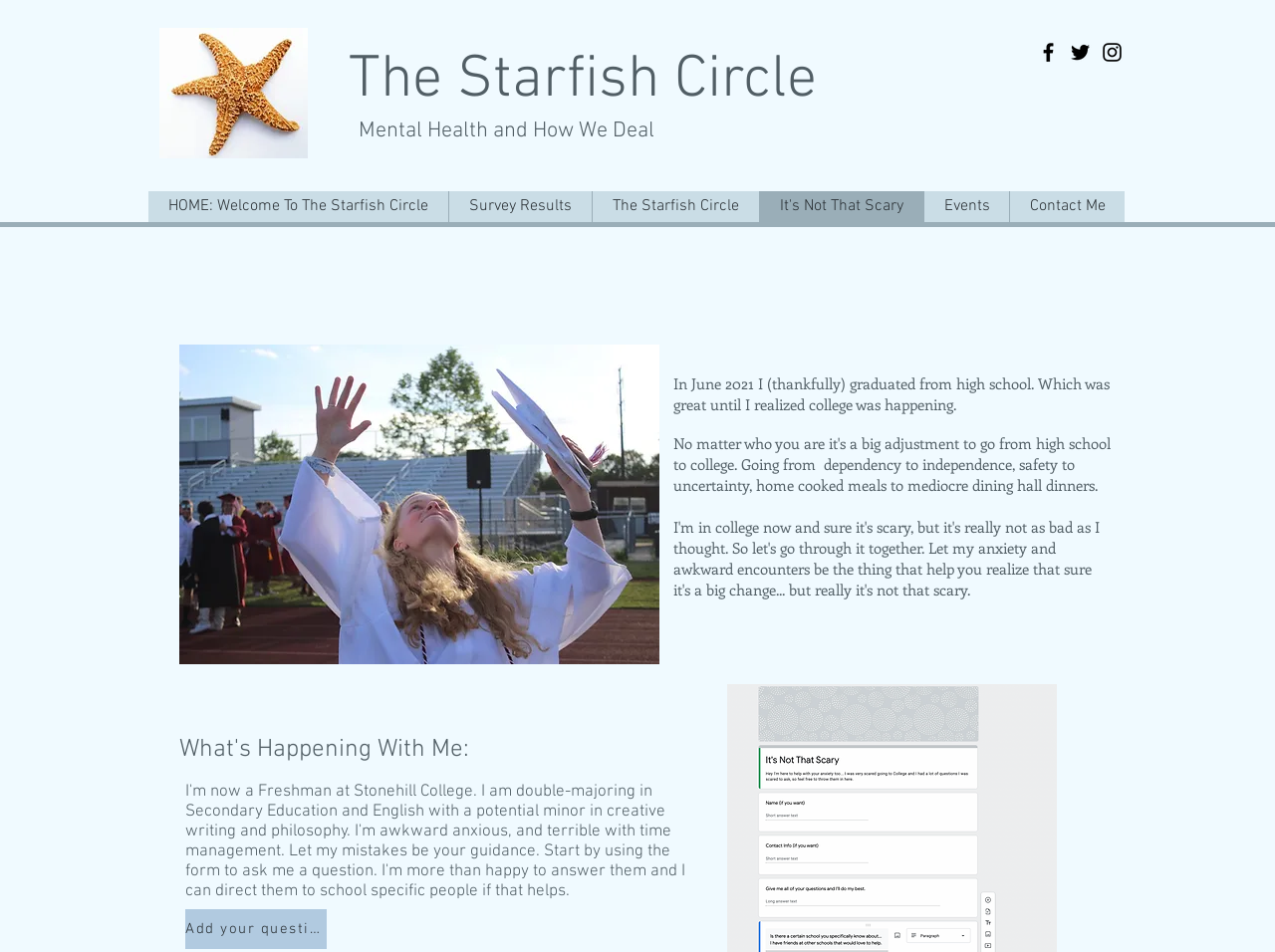Given the description Joysa, predict the bounding box coordinates of the UI element. Ensure the coordinates are in the format (top-left x, top-left y, bottom-right x, bottom-right y) and all values are between 0 and 1.

None